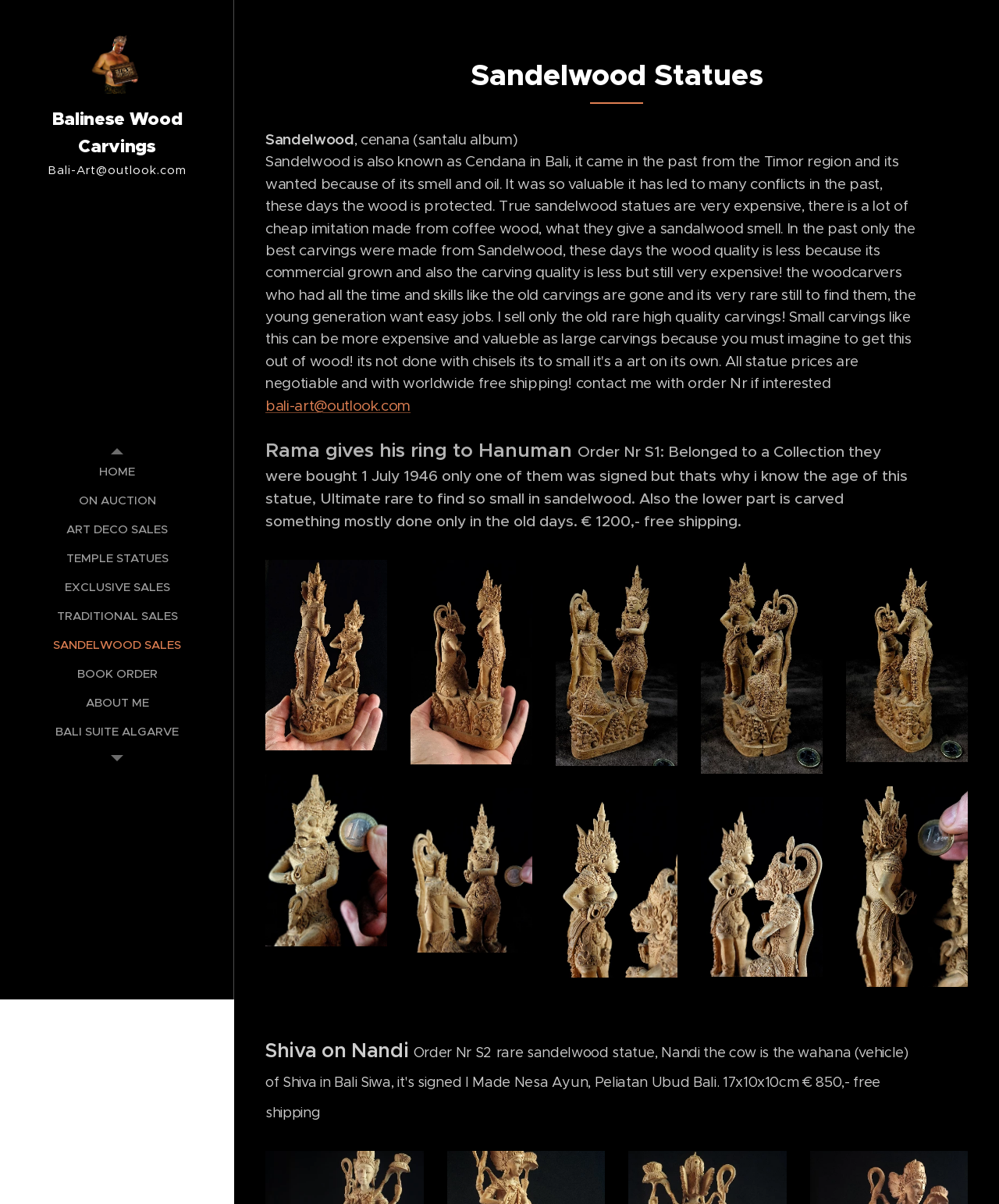What is the email address of the seller? Based on the screenshot, please respond with a single word or phrase.

Bali-Art@outlook.com